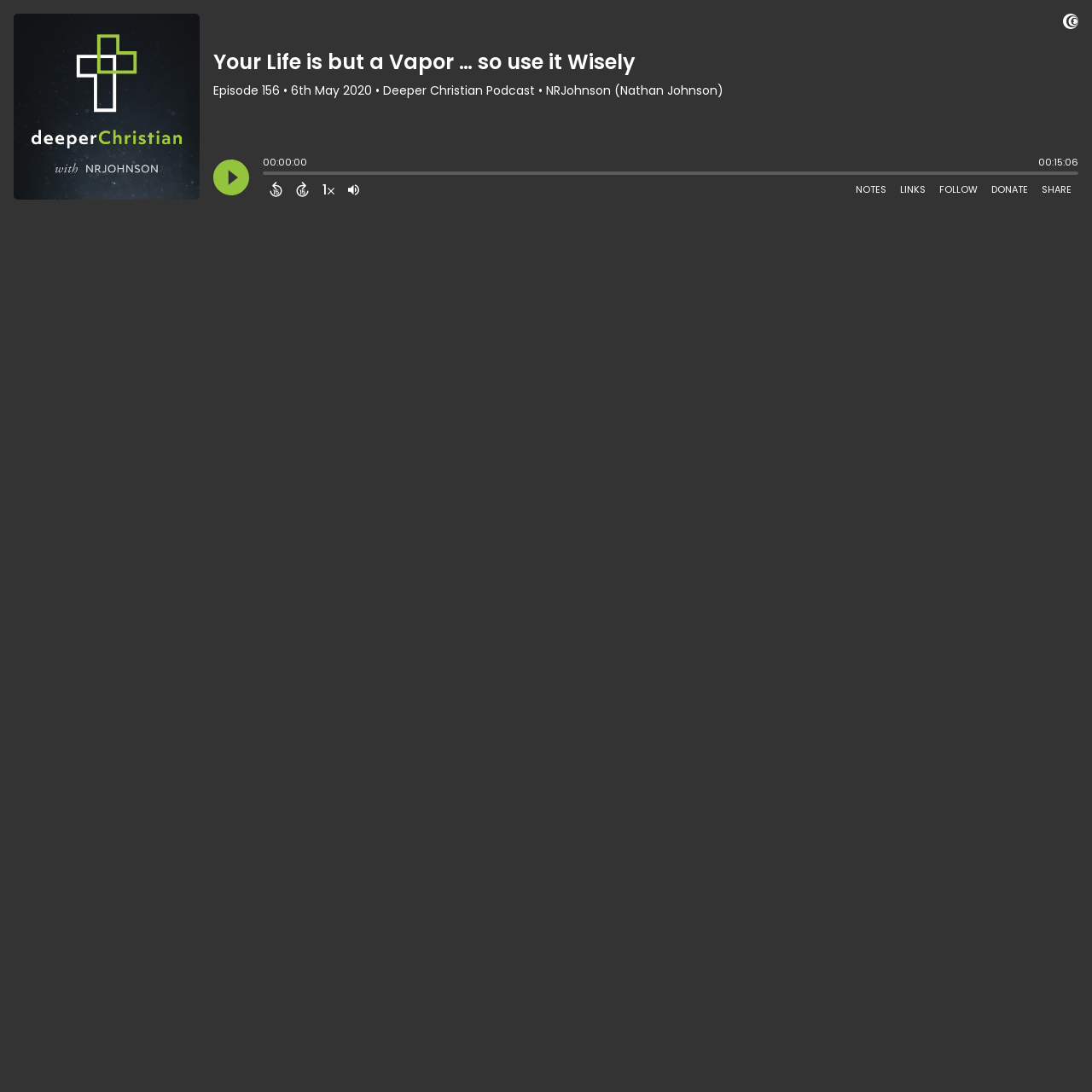Please indicate the bounding box coordinates for the clickable area to complete the following task: "Open Shownotes". The coordinates should be specified as four float numbers between 0 and 1, i.e., [left, top, right, bottom].

[0.777, 0.164, 0.818, 0.183]